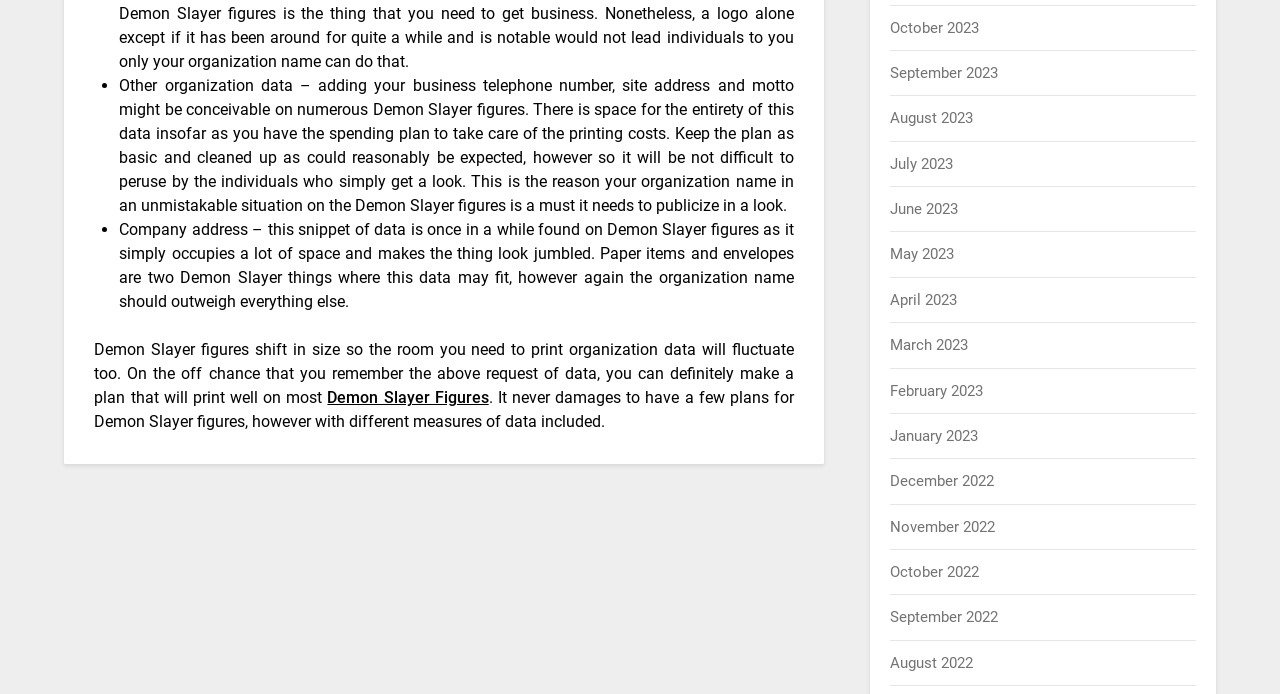Find the bounding box coordinates corresponding to the UI element with the description: "Demon Slayer Figures". The coordinates should be formatted as [left, top, right, bottom], with values as floats between 0 and 1.

[0.256, 0.559, 0.382, 0.586]